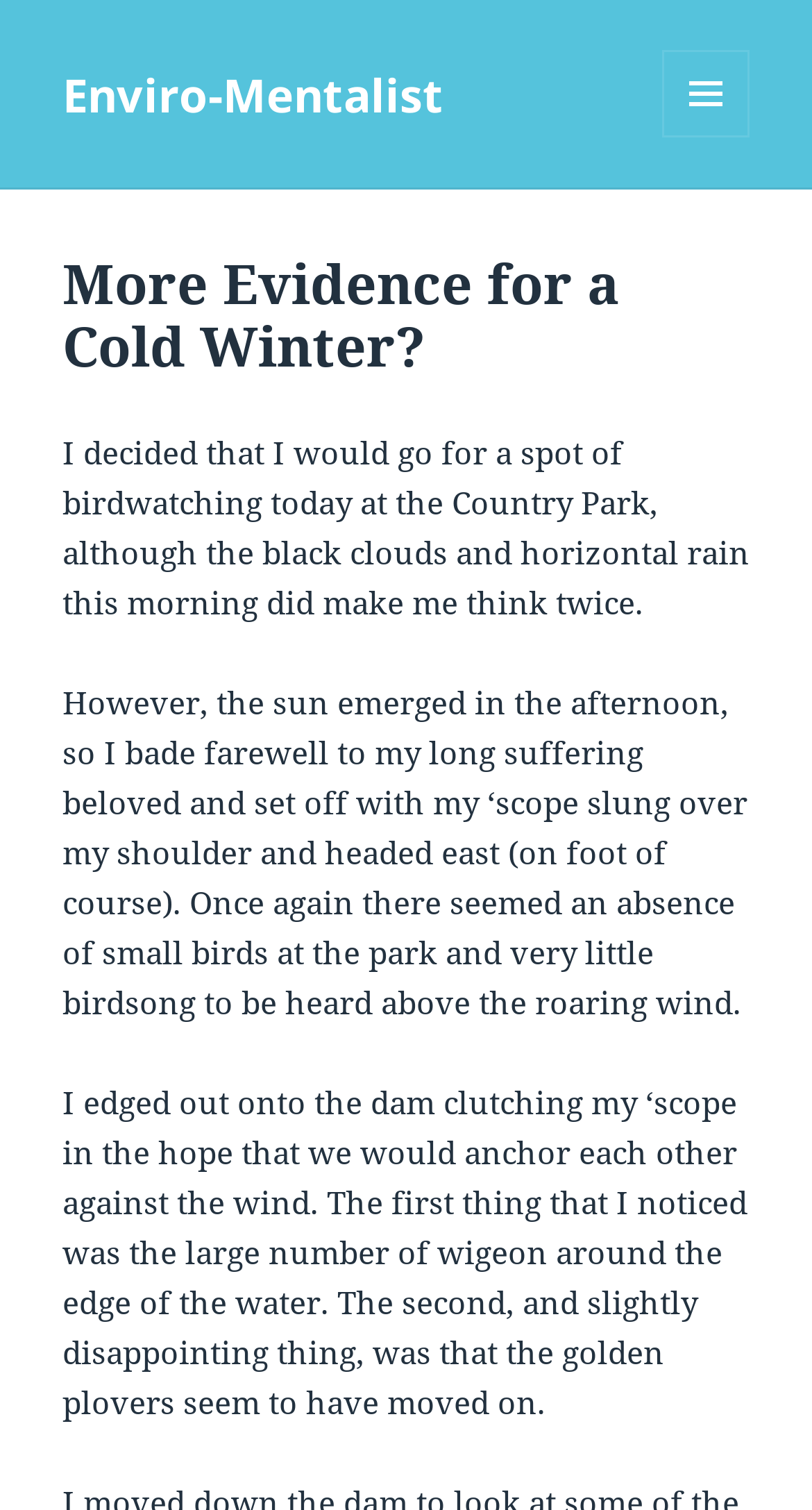What is the location mentioned in the article?
Based on the visual details in the image, please answer the question thoroughly.

The article mentions 'the Country Park' as the location where the author went for birdwatching, which suggests that it is a relevant location mentioned in the article.